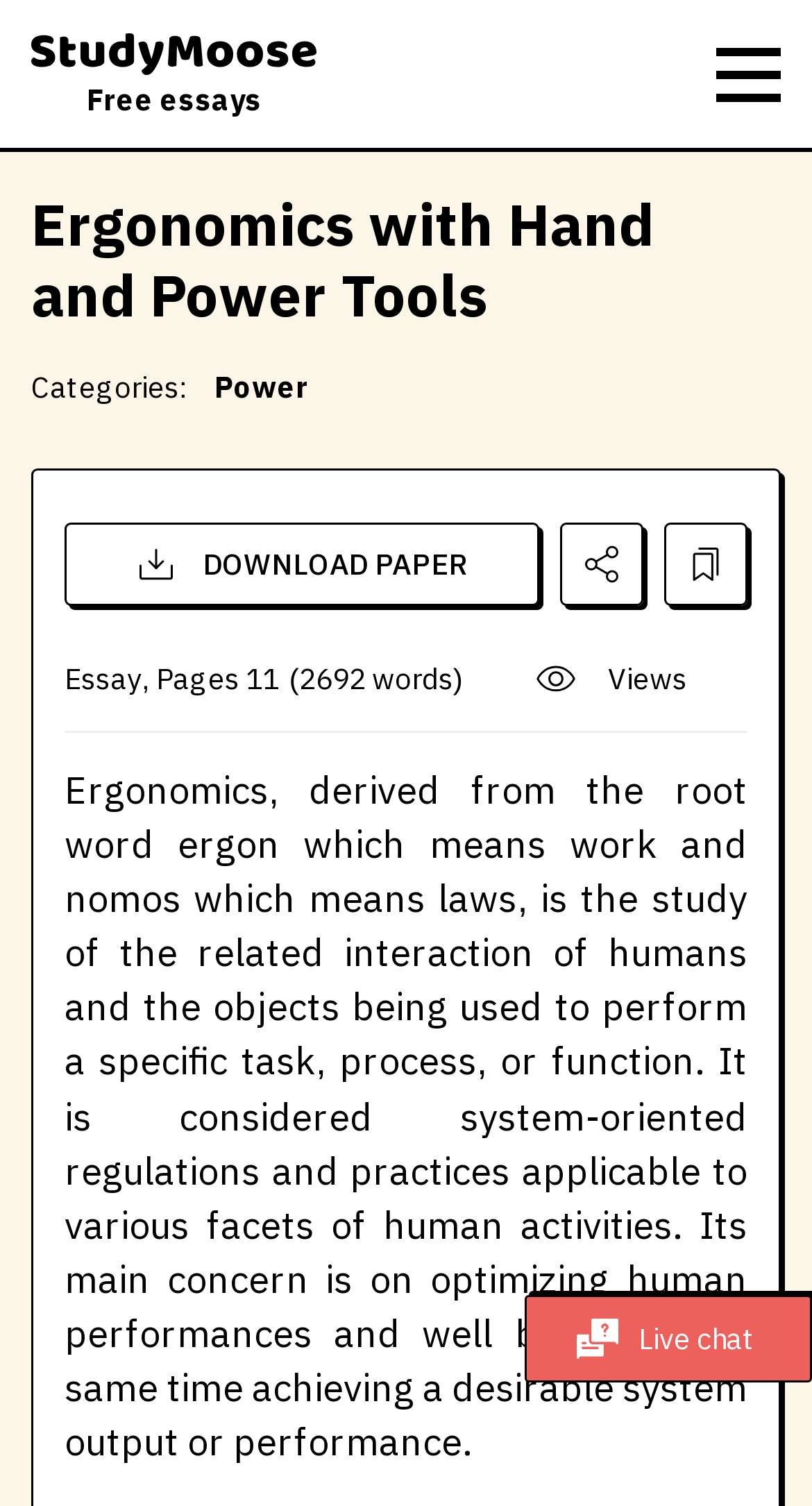How many pages is the essay?
Answer the question with a single word or phrase by looking at the picture.

11